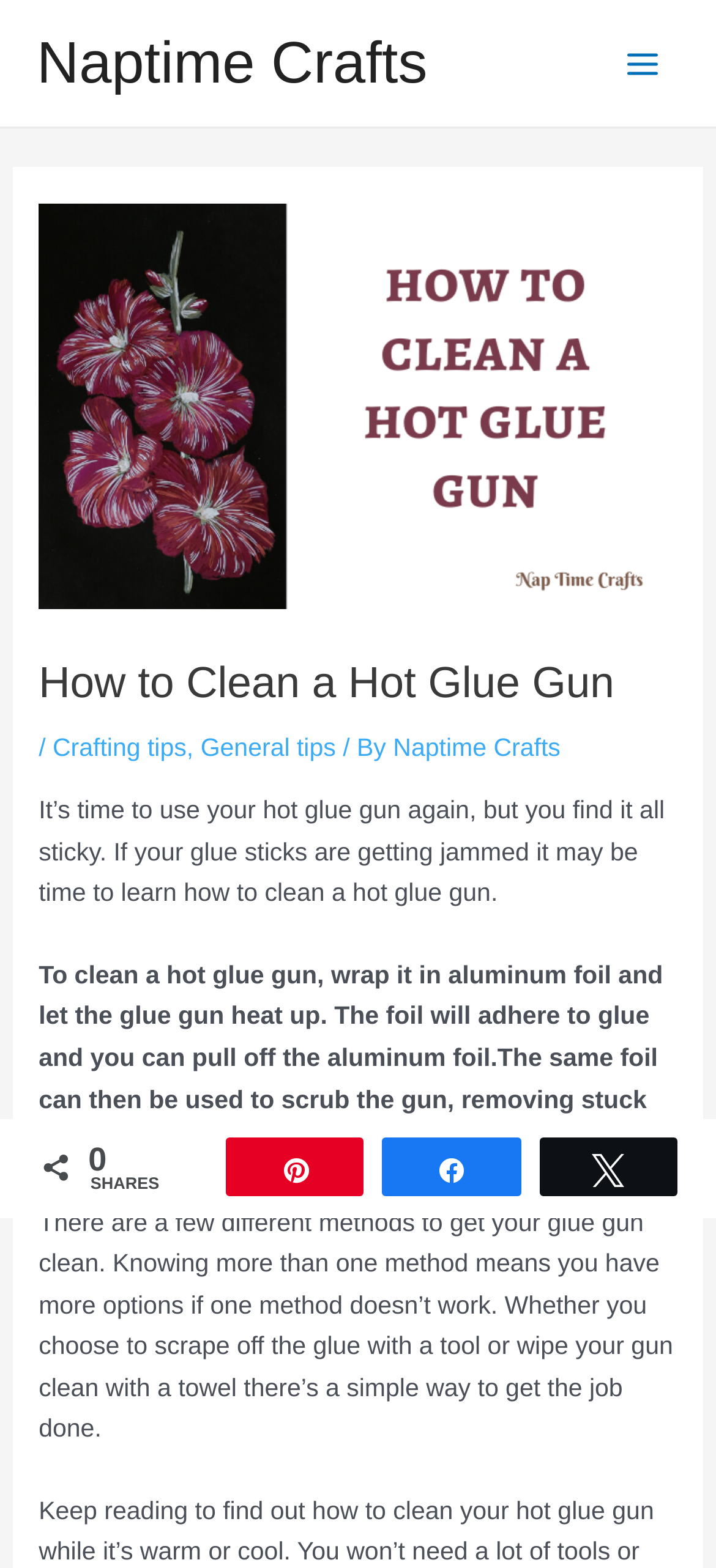Create a full and detailed caption for the entire webpage.

The webpage is about cleaning a hot glue gun, specifically using aluminum foil and acetone. At the top left, there is a link to "Naptime Crafts" and a button labeled "Main Menu" to the right of it. Below these elements, there is a large header section that takes up most of the top half of the page. This section contains an image related to cleaning a hot glue gun, a heading that reads "How to Clean a Hot Glue Gun", and some links to categories like "Crafting tips" and "General tips". 

Below the header section, there are three paragraphs of text that provide instructions and tips on how to clean a hot glue gun. The first paragraph explains the problem of a sticky hot glue gun and the need to clean it. The second paragraph describes a method of cleaning the gun using aluminum foil, and the third paragraph mentions that there are multiple methods to clean the gun and that knowing more than one method provides more options.

At the bottom of the page, there are social media sharing links, including "A Pin", "k Share", and "N Tweet", which are aligned horizontally and take up about half of the page width. Above these links, there is a small text that reads "SHARES".